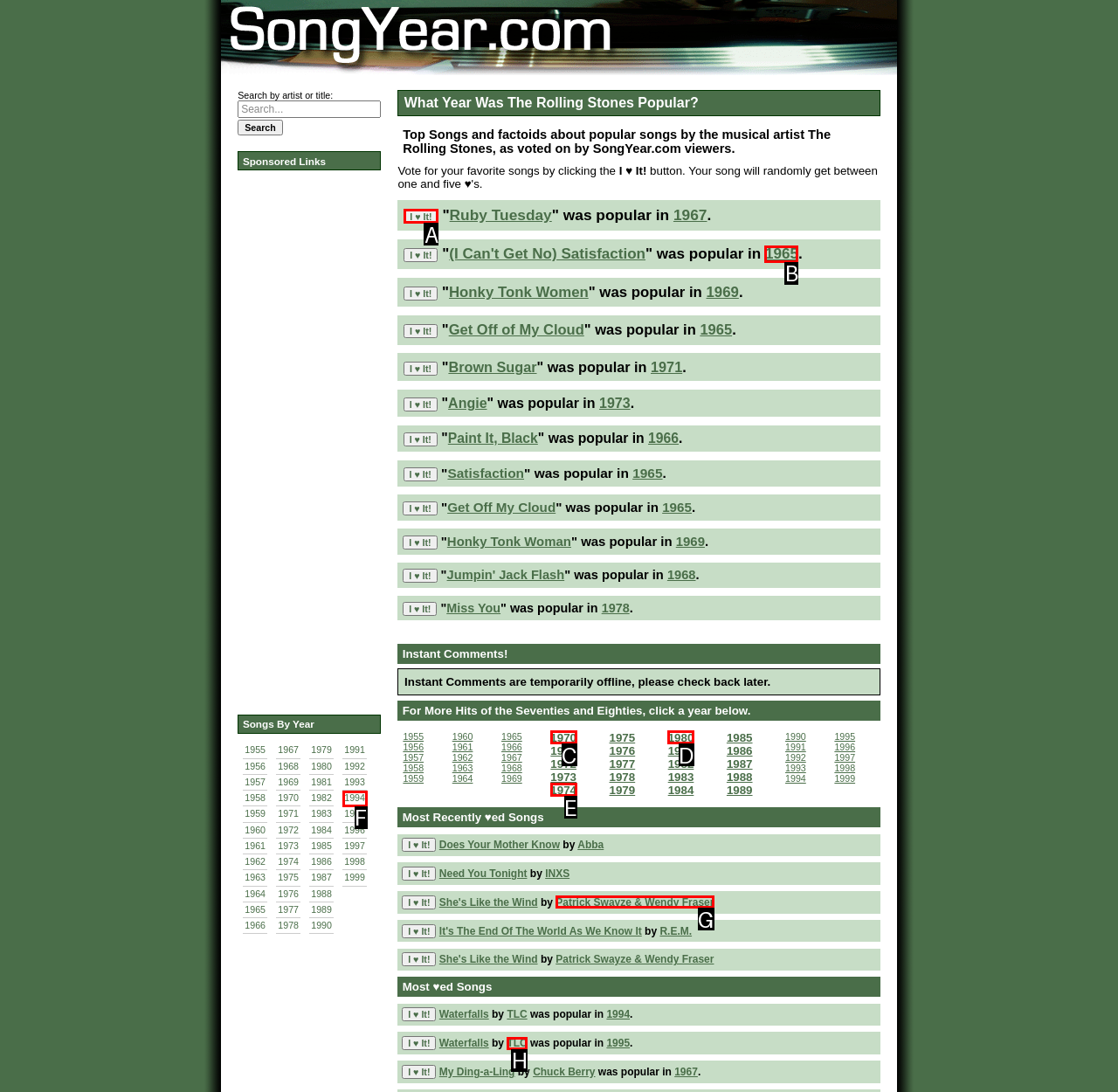For the task: Click on the year 1965, tell me the letter of the option you should click. Answer with the letter alone.

B